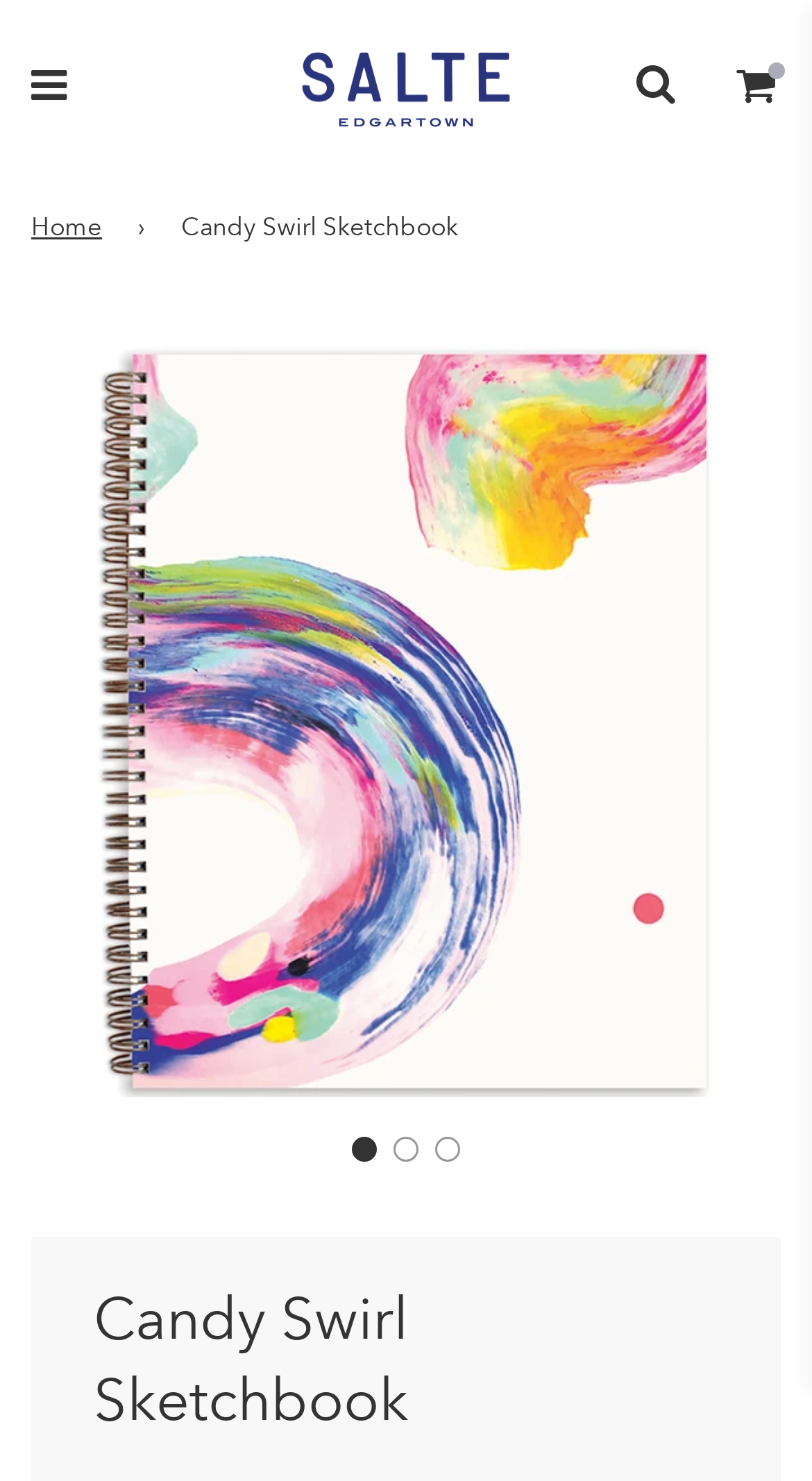Extract the primary heading text from the webpage.

Candy Swirl Sketchbook